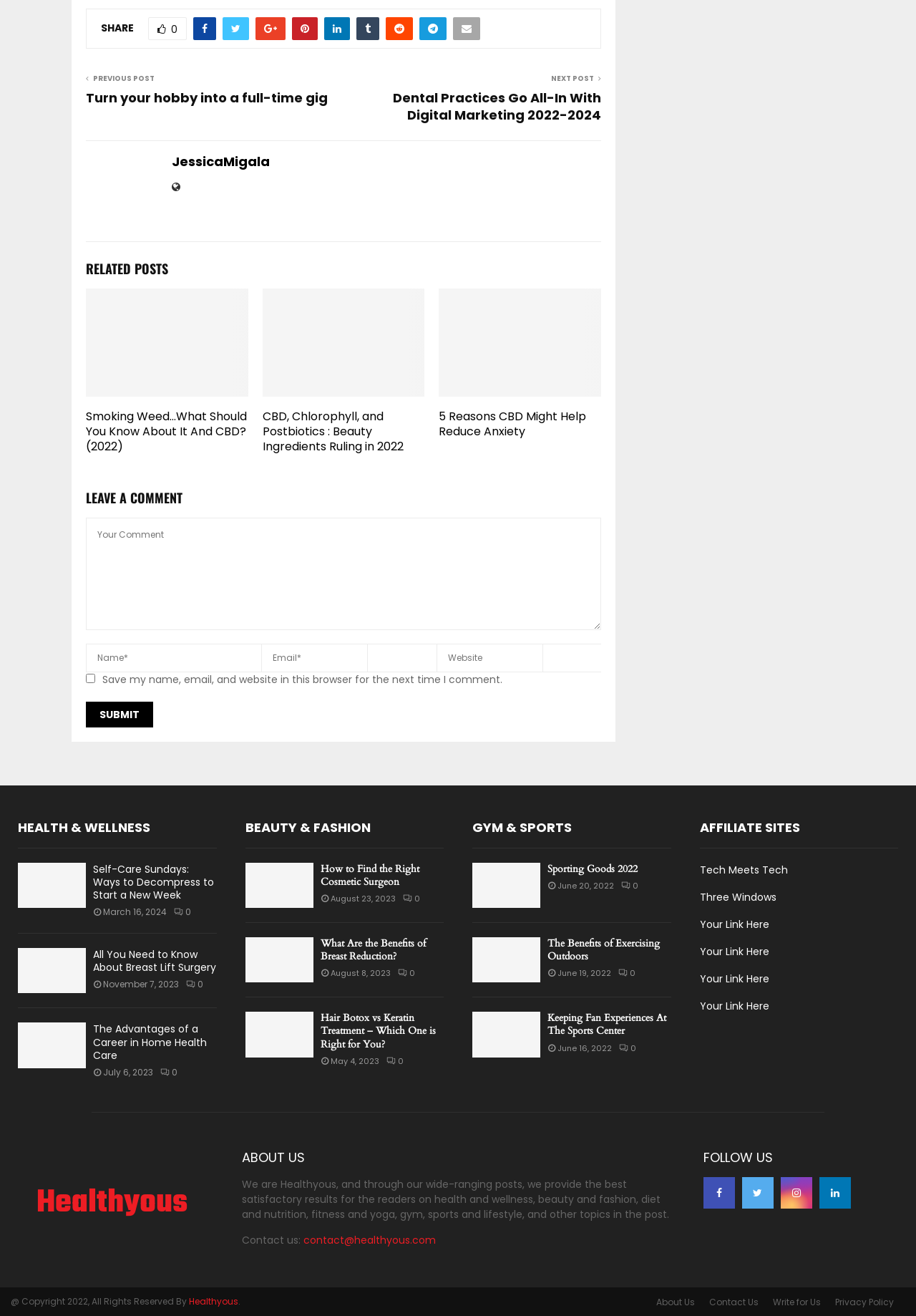Find the bounding box coordinates of the clickable element required to execute the following instruction: "Read the article 'Turn your hobby into a full-time gig'". Provide the coordinates as four float numbers between 0 and 1, i.e., [left, top, right, bottom].

[0.094, 0.067, 0.358, 0.081]